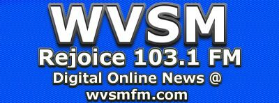What is the frequency of WVSM FM?
Examine the image closely and answer the question with as much detail as possible.

The frequency '103.1 FM' is prominently displayed as part of the WVSM logo, indicating the station's broadcast frequency.